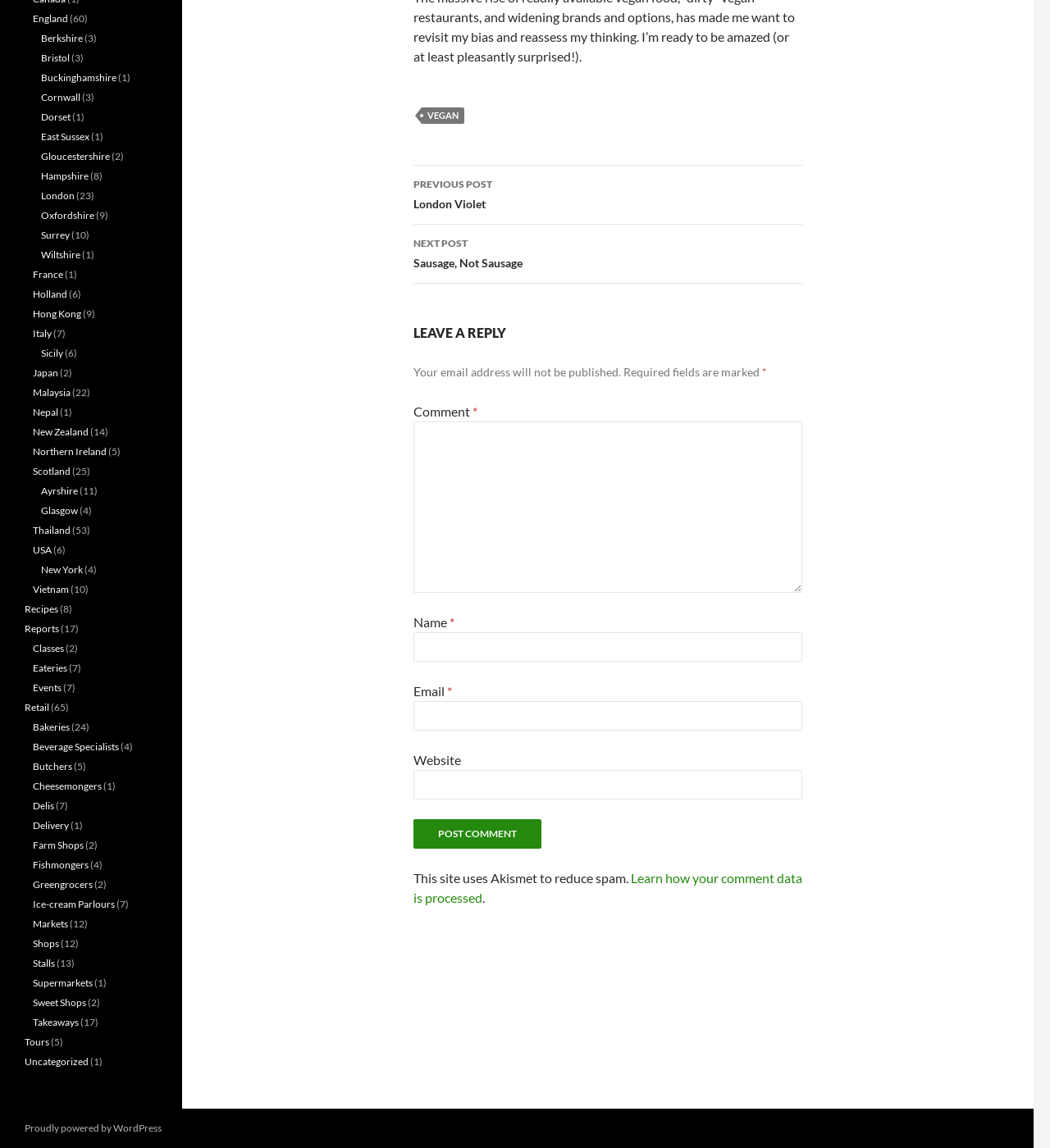Give the bounding box coordinates for the element described by: "Uncategorized".

[0.023, 0.919, 0.084, 0.93]